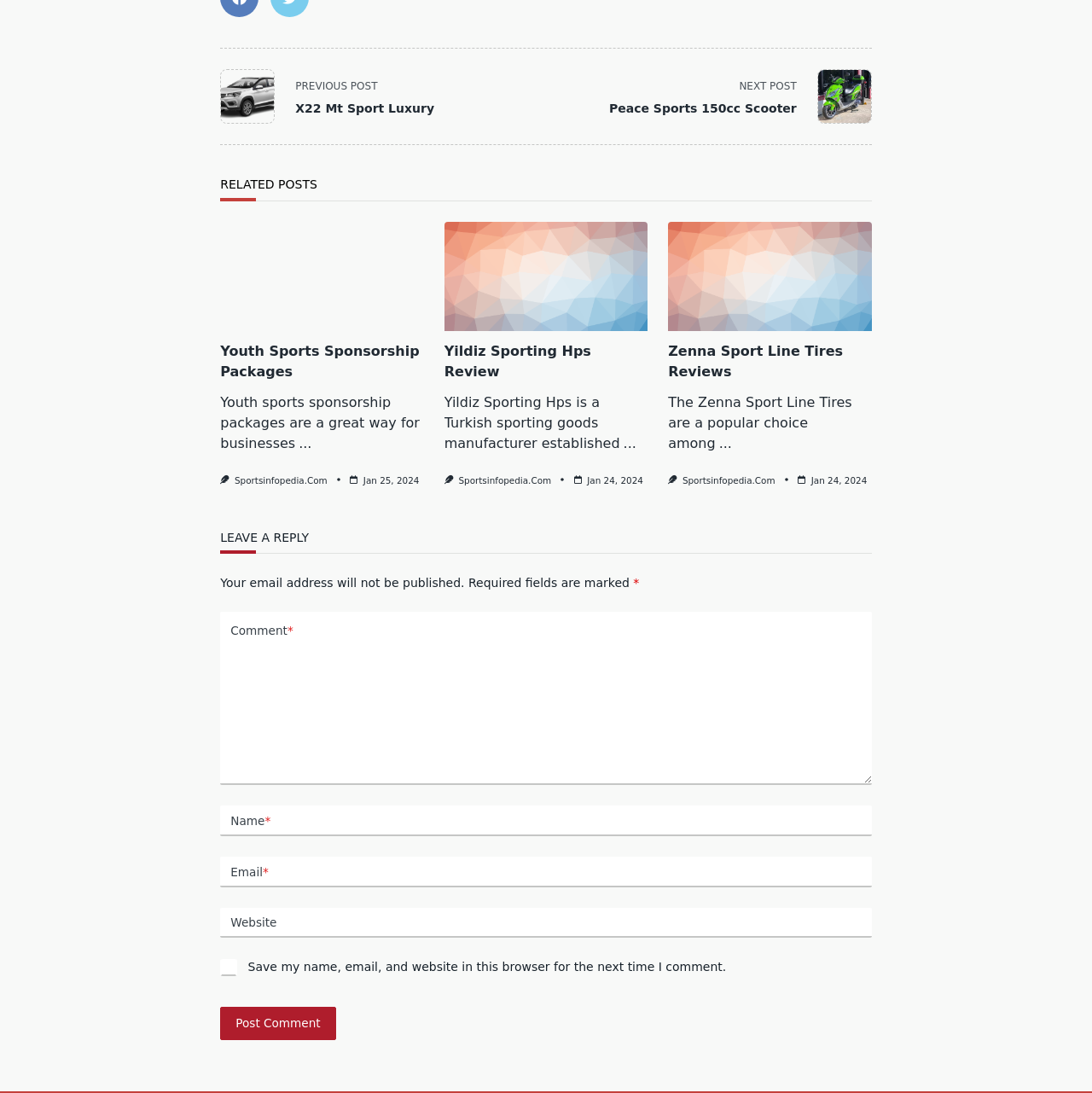Determine the bounding box coordinates for the area that should be clicked to carry out the following instruction: "Read the article about Youth Sports Sponsorship Packages".

[0.202, 0.203, 0.388, 0.446]